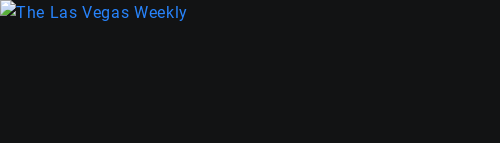What is the purpose of the logo?
With the help of the image, please provide a detailed response to the question.

The caption states that the logo serves as an engaging identifier for the magazine, inviting readers to explore its content, which implies that the primary purpose of the logo is to attract and invite readers to engage with the magazine.